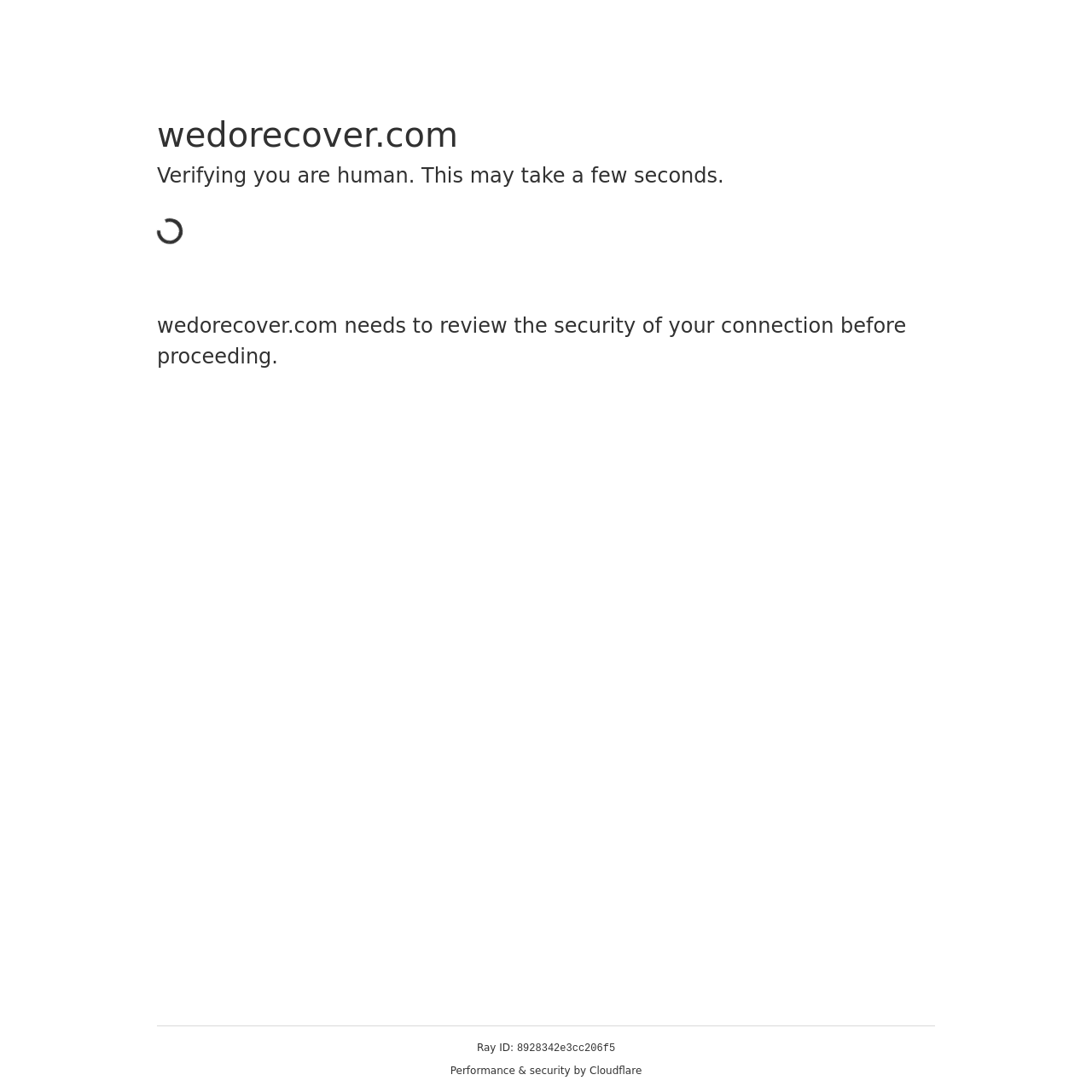Analyze and describe the webpage in a detailed narrative.

The webpage appears to be a security verification page. At the top, there is a heading that reads "wedorecover.com" followed by another heading that says "Verifying you are human. This may take a few seconds." Below these headings, there is a paragraph of text that explains that the website needs to review the security of the user's connection before proceeding.

At the bottom of the page, there is a section that displays technical information. This section contains three lines of text. The first line reads "Ray ID:", followed by a unique identifier "8928342e3cc206f5". The third line states "Performance & security by Cloudflare".